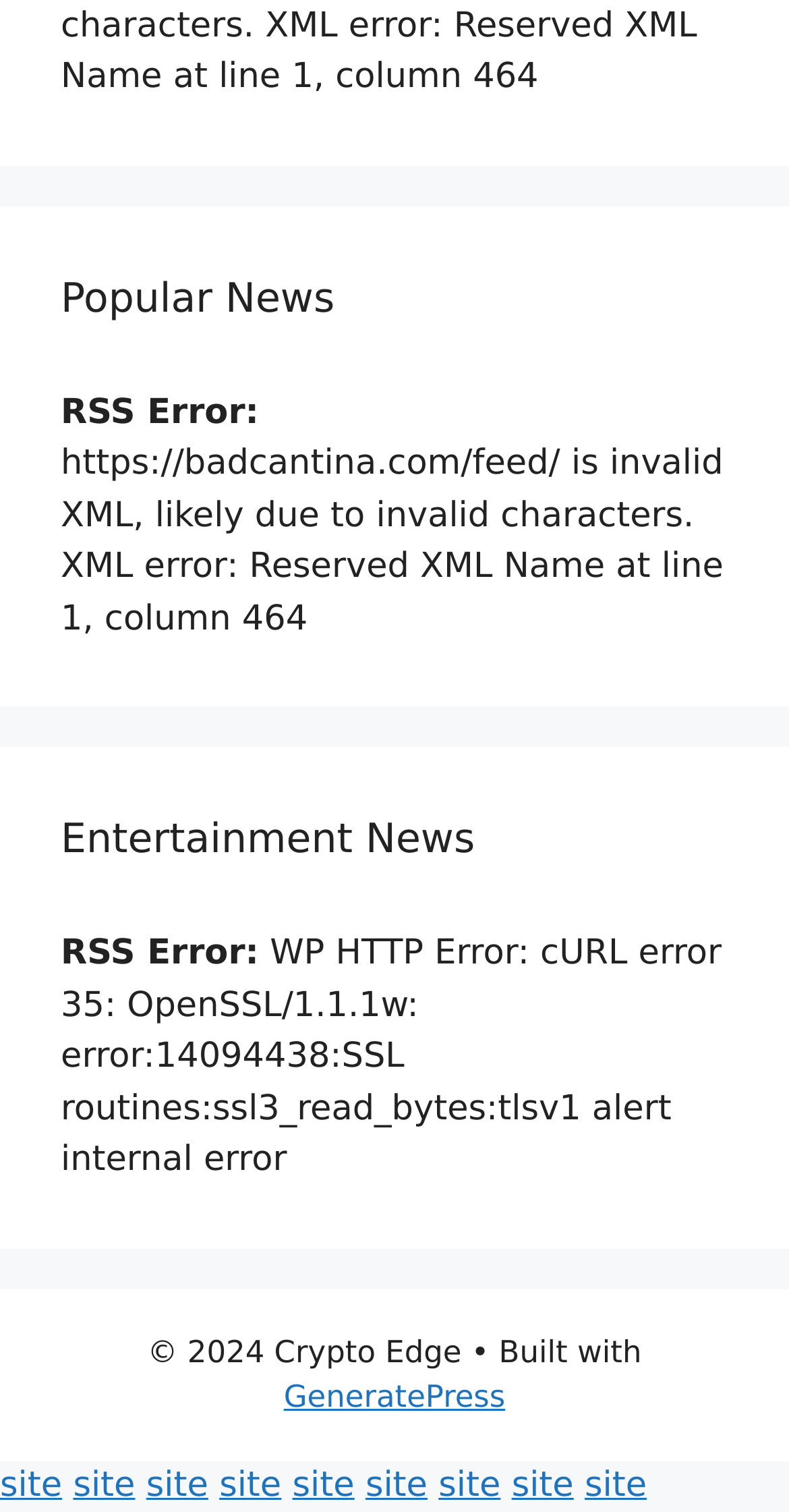Using the description: "GeneratePress", identify the bounding box of the corresponding UI element in the screenshot.

[0.36, 0.912, 0.64, 0.936]